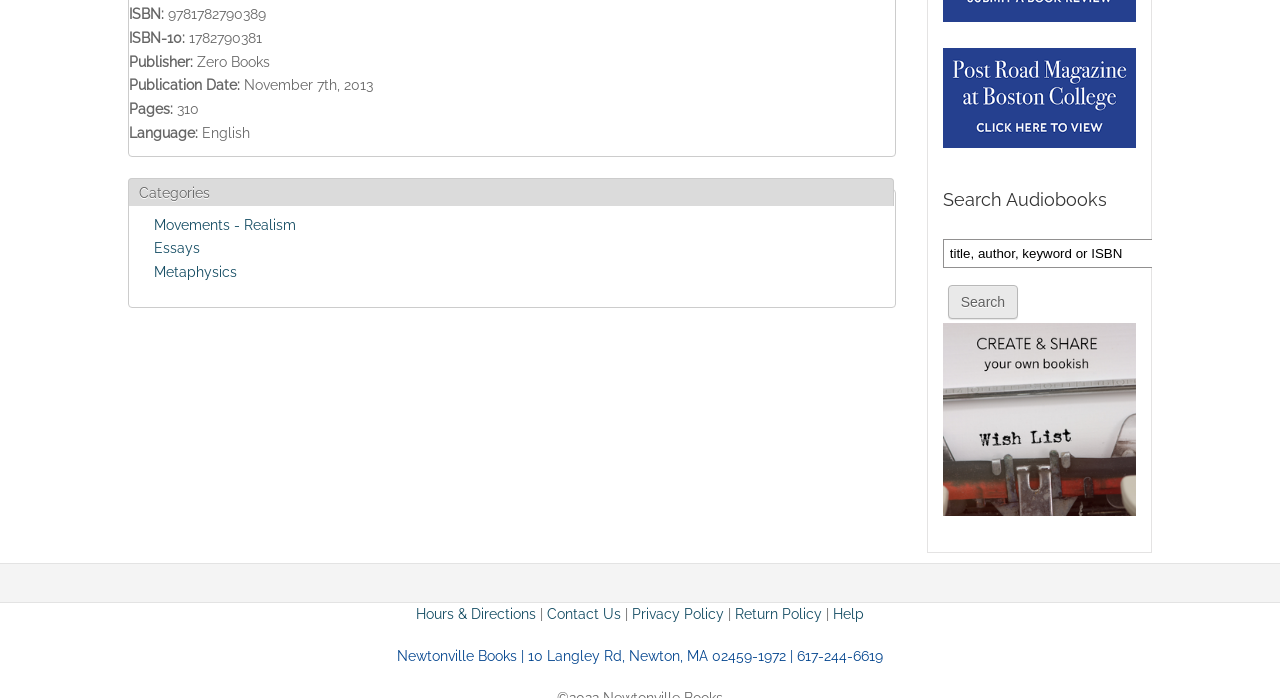What is the ISBN of the book?
Refer to the image and provide a concise answer in one word or phrase.

9781782790389